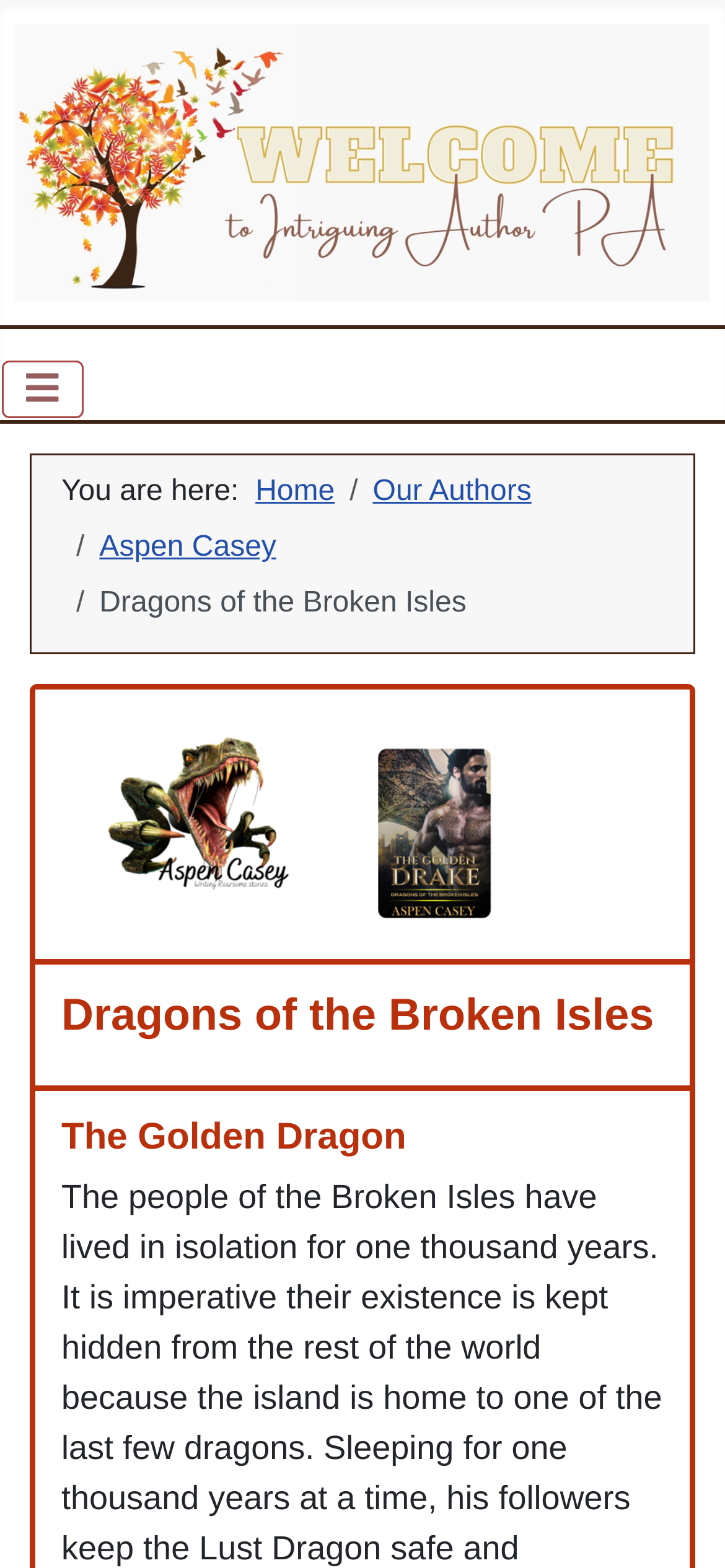Describe every aspect of the webpage comprehensively.

The webpage is about an author, specifically Aspen Casey, and their book "Dragons of the Broken Isles". At the top left corner, there is a logo and a link to "Intriguing Author PA", which is the website's title. Below the logo, there is a main menu navigation bar with a toggle button to expand or collapse it.

On the top right side, there is a breadcrumbs navigation section, which shows the current page's location in the website's hierarchy. It starts with "You are here:" followed by links to "Home", "Our Authors", and "Aspen Casey". The current page's title, "Dragons of the Broken Isles", is displayed prominently below the breadcrumbs.

The main content of the page is divided into sections, with headings that include "Dragons of the Broken Isles" and "The Golden Dragon". There is a small, non-descriptive text element above the main content, but its purpose is unclear.

At the bottom right corner, there is a "Back to Top" link, which allows users to quickly navigate back to the top of the page. Overall, the webpage has a simple and organized structure, making it easy to navigate and find information about the author and their book.